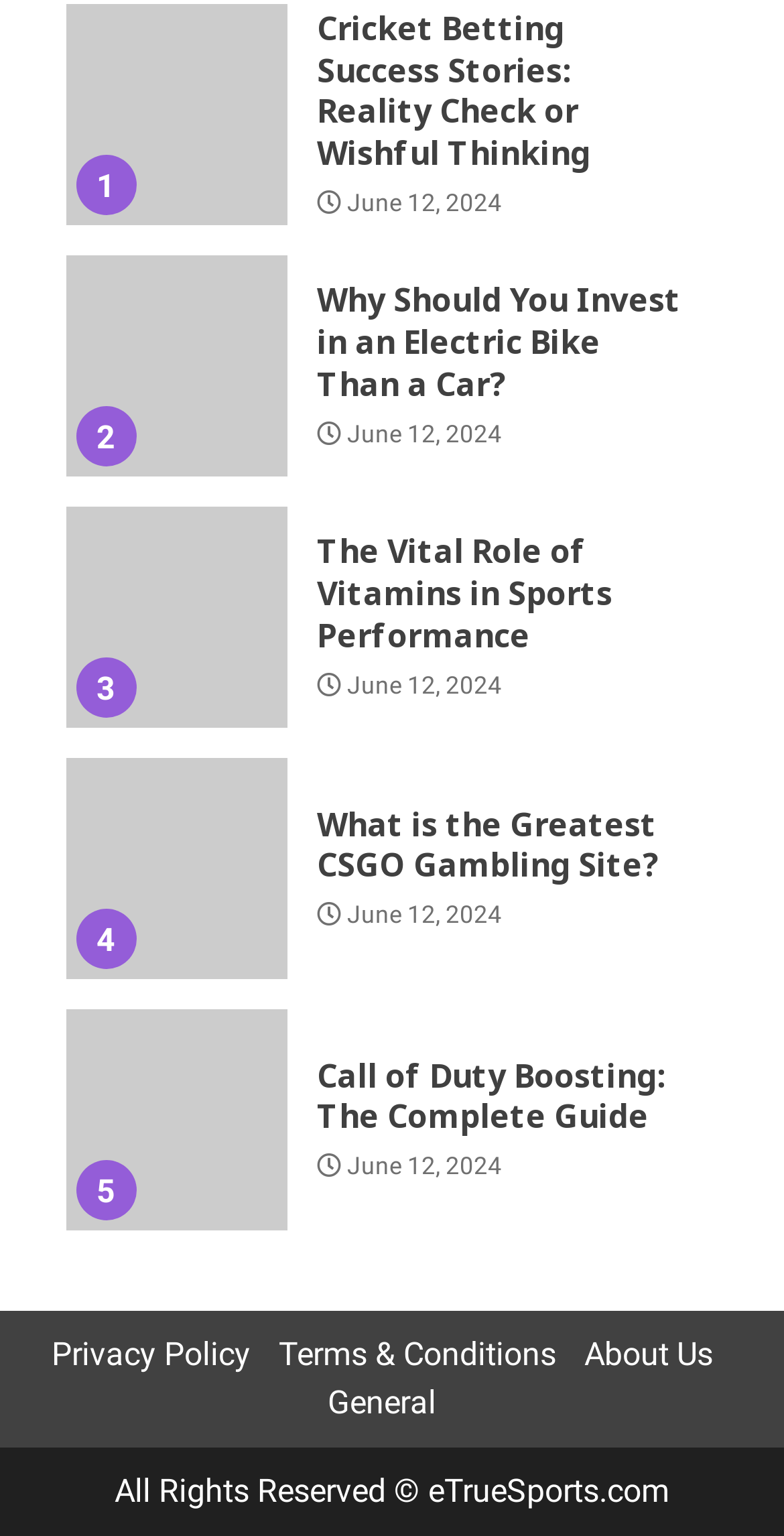Provide the bounding box coordinates for the area that should be clicked to complete the instruction: "View The Vital Role of Vitamins in Sports Performance".

[0.404, 0.346, 0.869, 0.427]